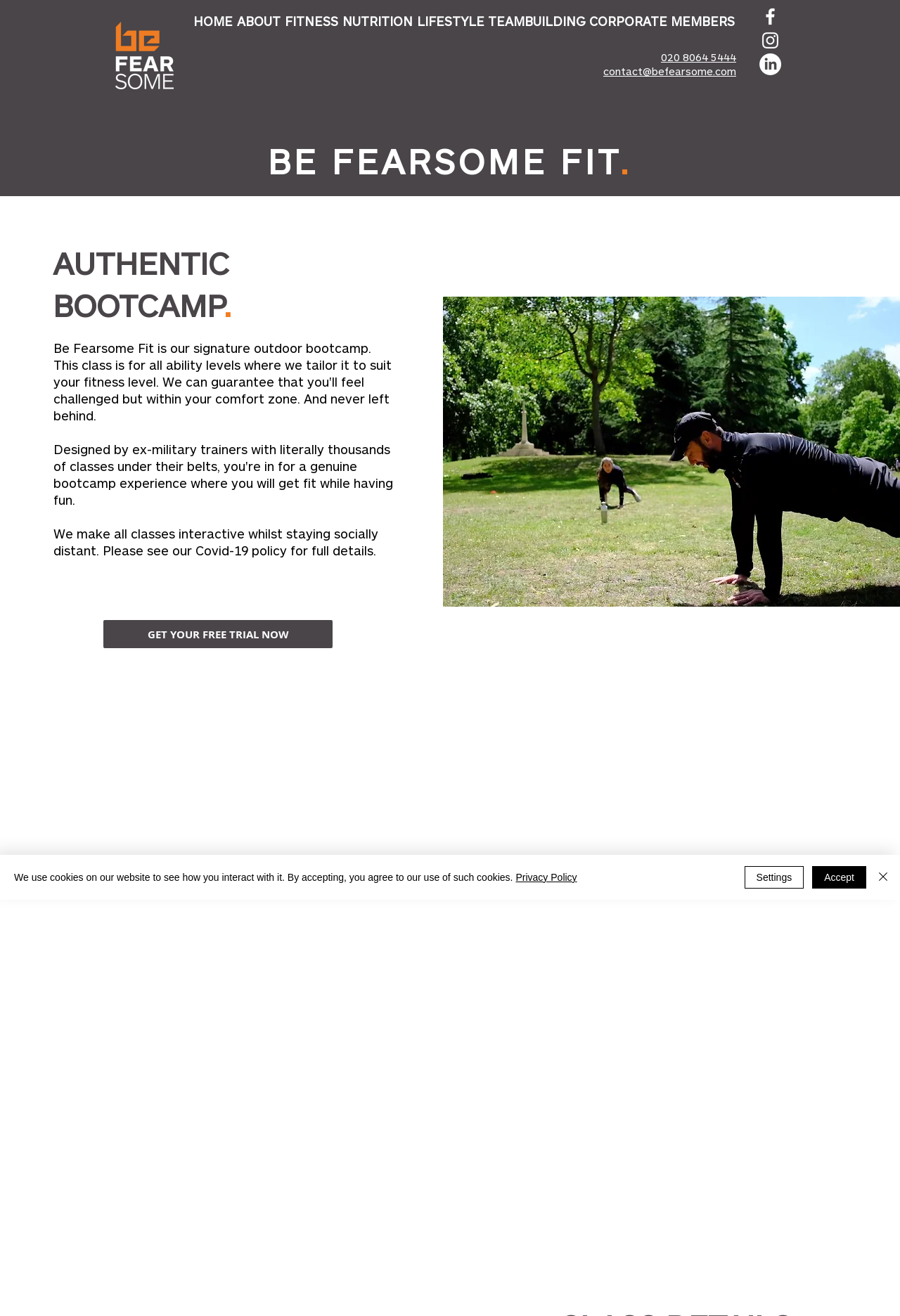From the webpage screenshot, predict the bounding box of the UI element that matches this description: "GET YOUR FREE TRIAL NOW".

[0.115, 0.471, 0.37, 0.493]